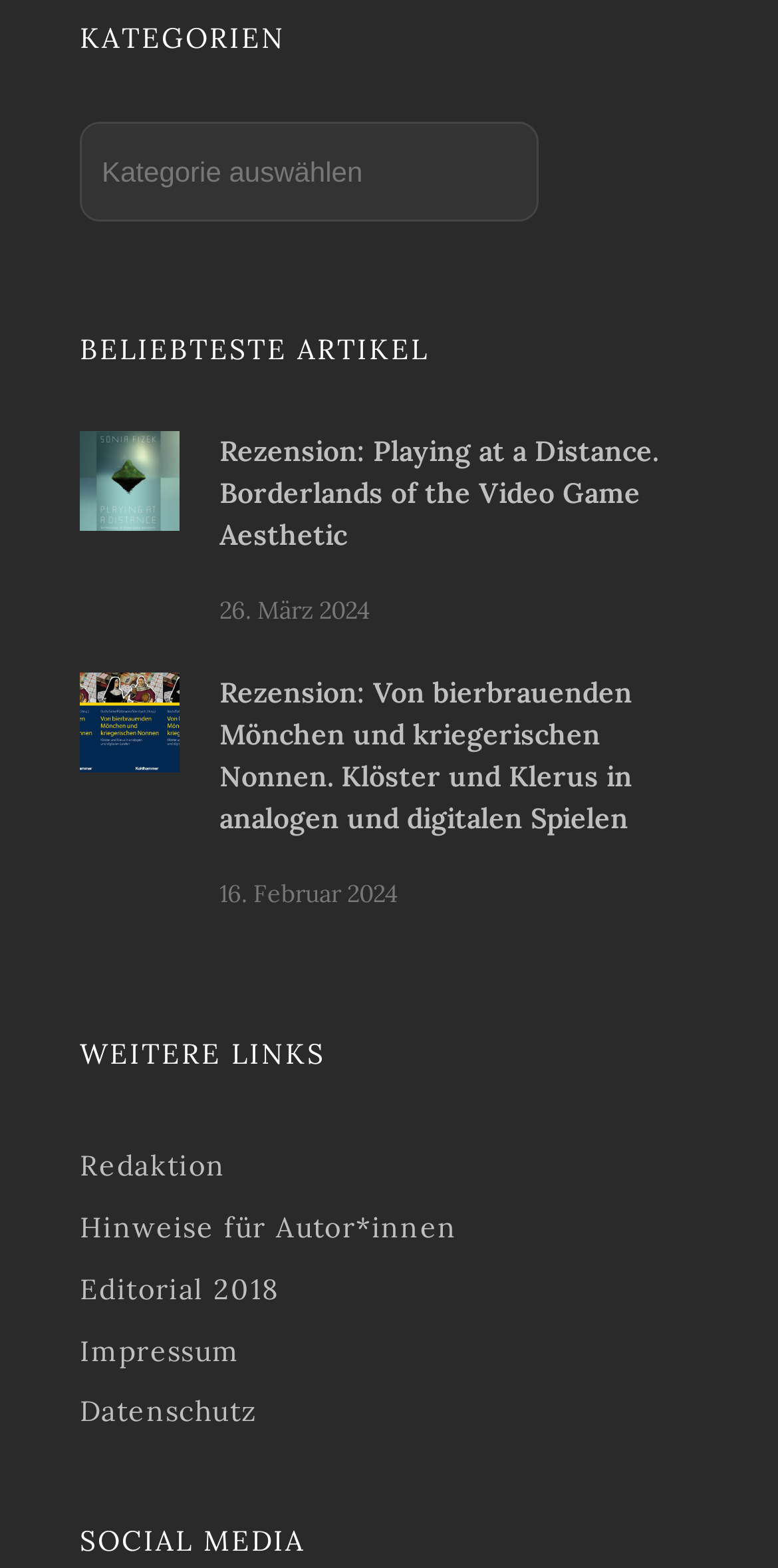What is the category heading on the webpage? Examine the screenshot and reply using just one word or a brief phrase.

KATEGORIEN